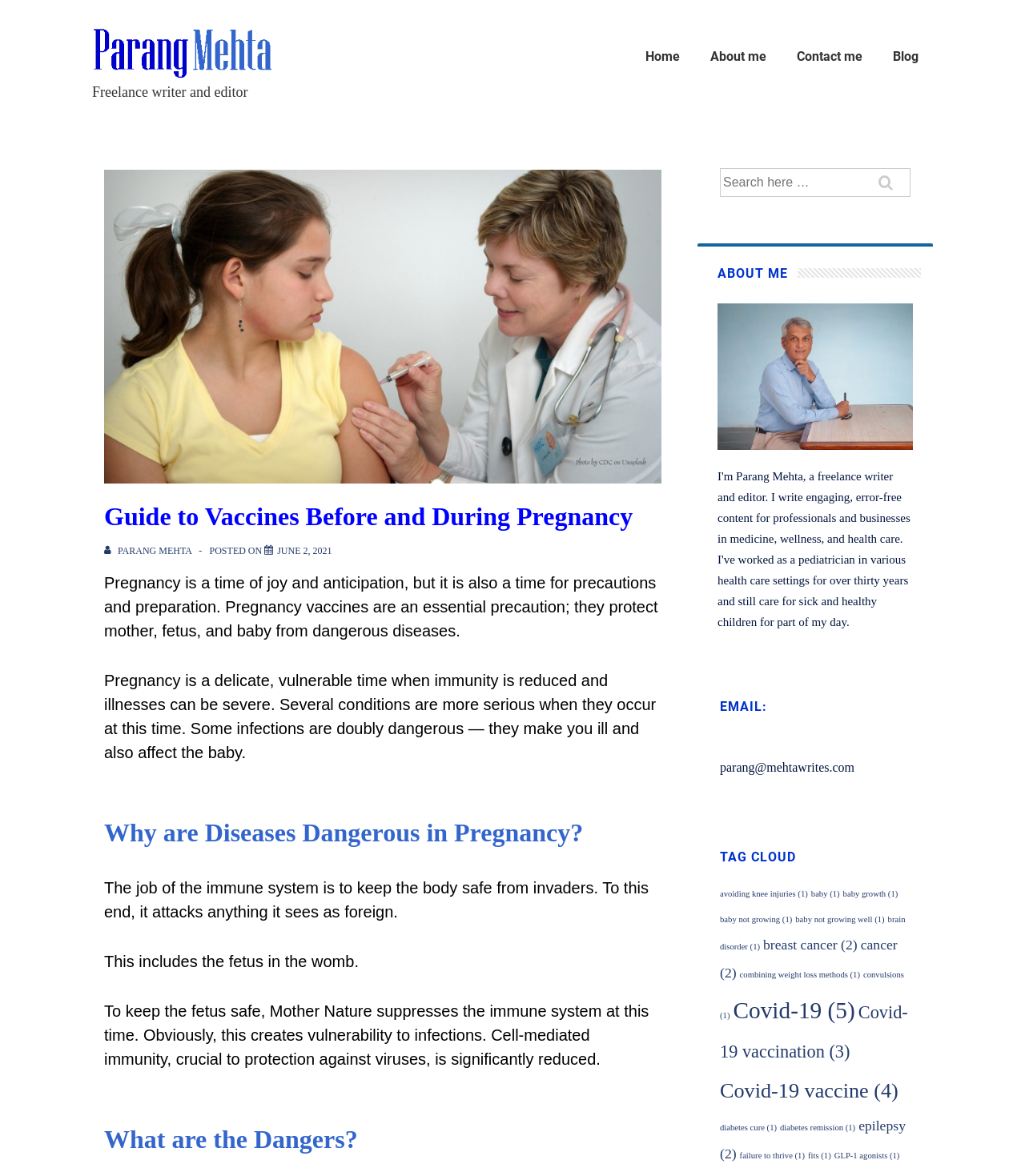Detail the various sections and features of the webpage.

This webpage is a guide to vaccines before and during pregnancy, written by Dr. Parang Mehta, a freelance writer and editor. At the top of the page, there is a navigation menu with links to the main sections of the website, including "Home", "About me", "Contact me", and "Blog". Below the navigation menu, there is a heading that reads "Guide to Vaccines Before and During Pregnancy" with an image and a link to view all posts by the author.

The main content of the page is divided into sections, each with a heading. The first section explains the importance of pregnancy vaccines, stating that they protect the mother, fetus, and baby from dangerous diseases. The next section, "Why are Diseases Dangerous in Pregnancy?", explains how the immune system is suppressed during pregnancy, making the body more vulnerable to infections.

The following sections discuss the dangers of diseases during pregnancy, including the risks to the fetus and the mother. The page also includes a search box and a section about the author, with a heading "ABOUT ME" and a figure. There is also an "EMAIL" section with the author's email address and a "TAG CLOUD" section with links to various topics, including "avoiding knee injuries", "baby", "baby growth", and "Covid-19 vaccination", among others.

Throughout the page, there are several links to other articles and posts, as well as images and headings that break up the text and make the content more readable. Overall, the page is well-organized and easy to navigate, with a clear focus on providing information and guidance to pregnant women and new mothers.